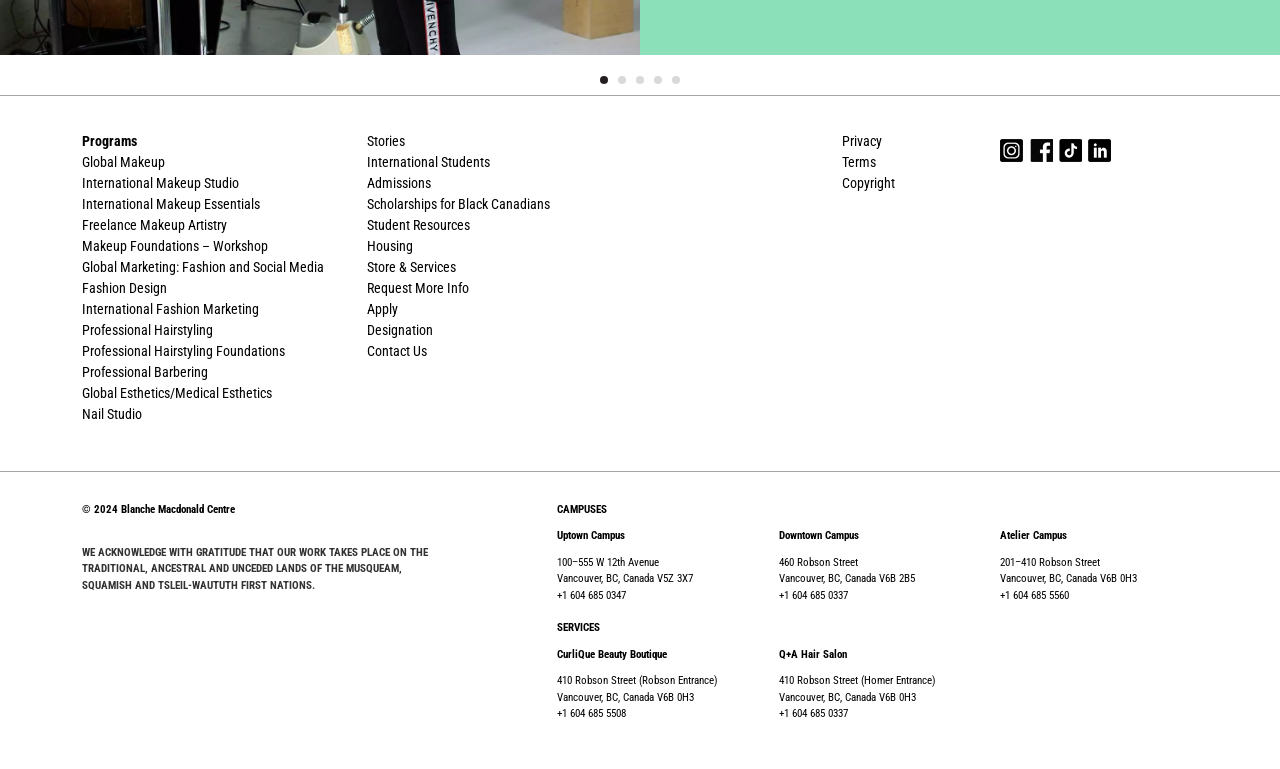Can you give a detailed response to the following question using the information from the image? What type of programs are offered?

Based on the links provided on the webpage, it appears that the institution offers various programs related to makeup, fashion, and hairstyling, such as Global Makeup, International Makeup Studio, Fashion Design, and Professional Hairstyling.